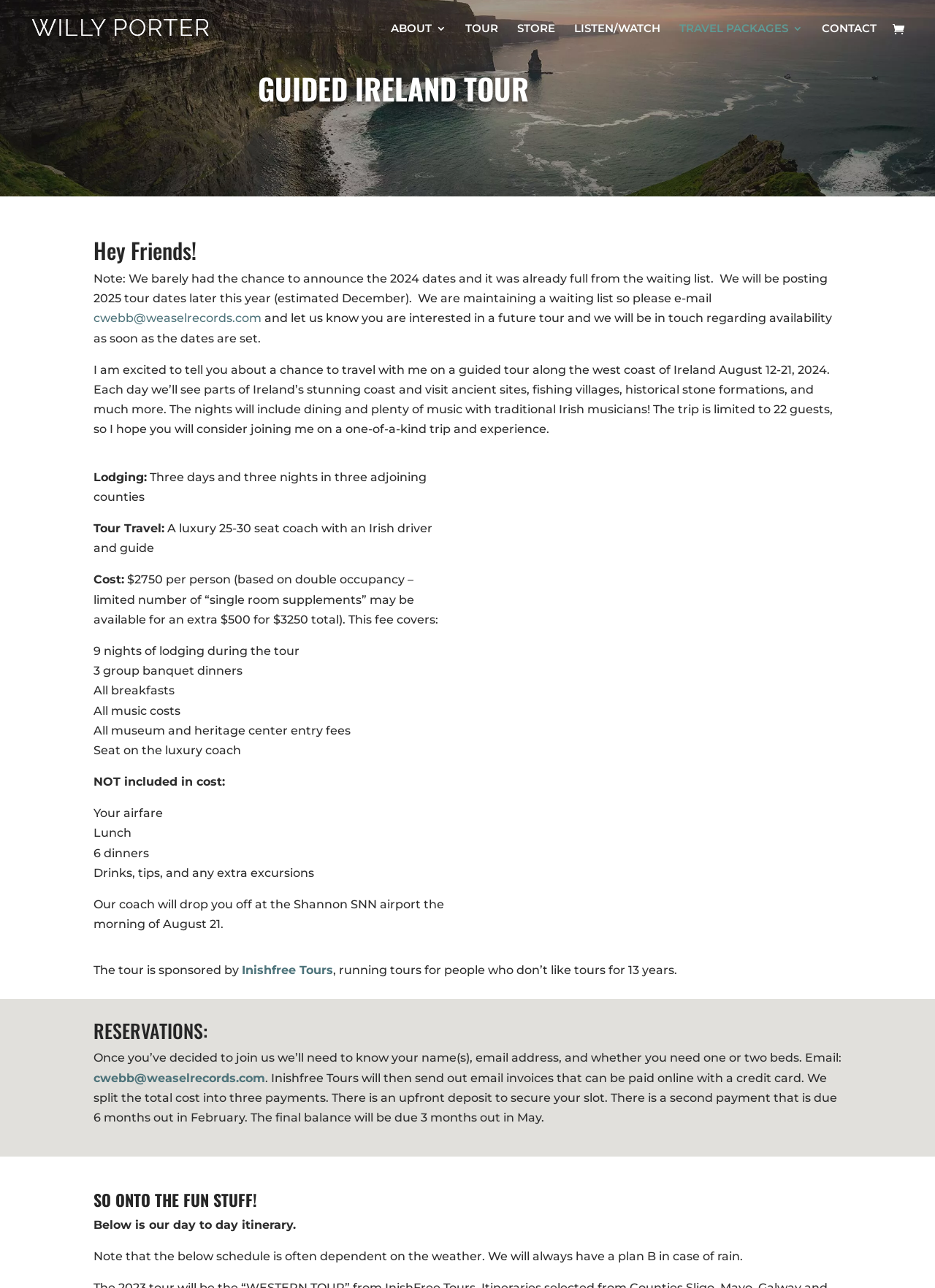Utilize the information from the image to answer the question in detail:
How many payments are required to secure a slot on the tour?

According to the webpage content, three payments are required to secure a slot on the tour, as mentioned in the paragraph 'We split the total cost into three payments. There is an upfront deposit to secure your slot. There is a second payment that is due 6 months out in February. The final balance will be due 3 months out in May.'.